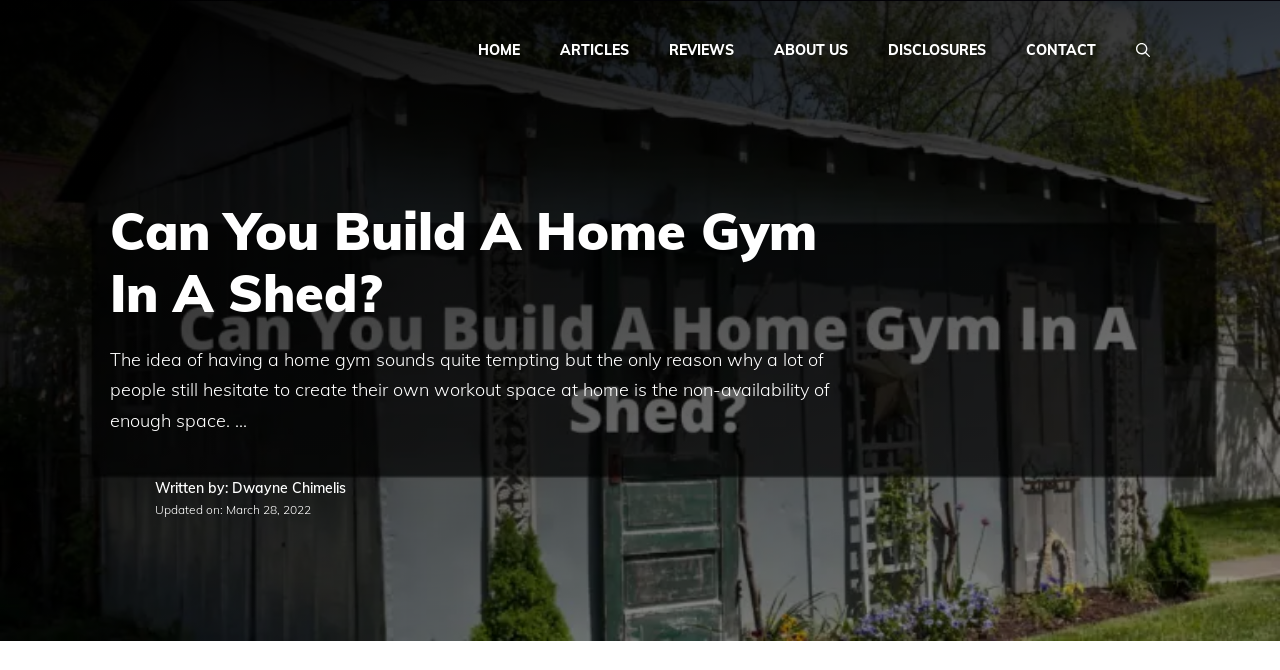Predict the bounding box for the UI component with the following description: "About Us".

[0.589, 0.03, 0.678, 0.119]